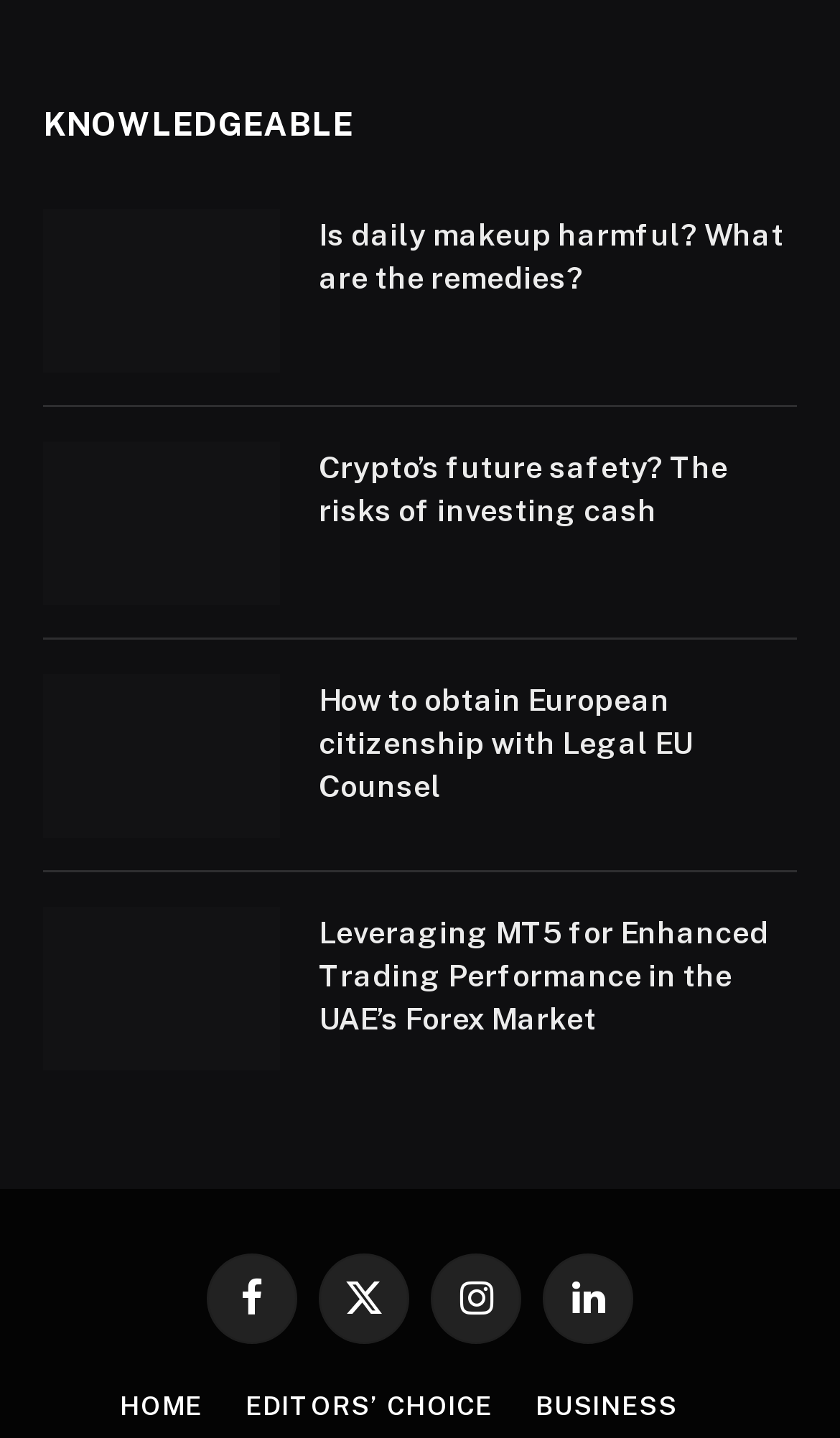Find the bounding box coordinates for the area that should be clicked to accomplish the instruction: "Go to HOME page".

[0.143, 0.967, 0.241, 0.988]